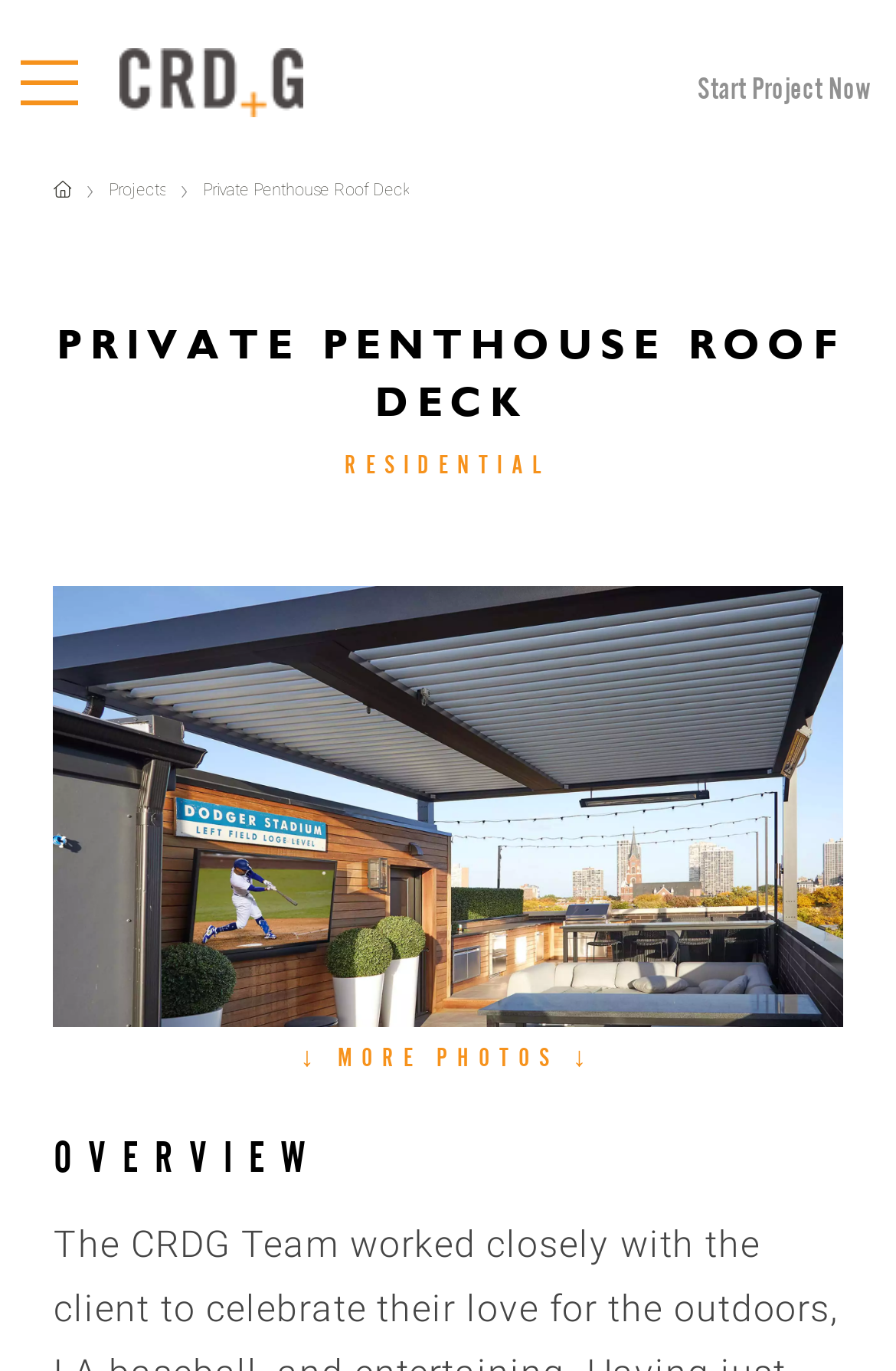Extract the bounding box coordinates for the UI element described as: "aria-label="Toggle Off Canvas Content"".

[0.0, 0.025, 0.108, 0.096]